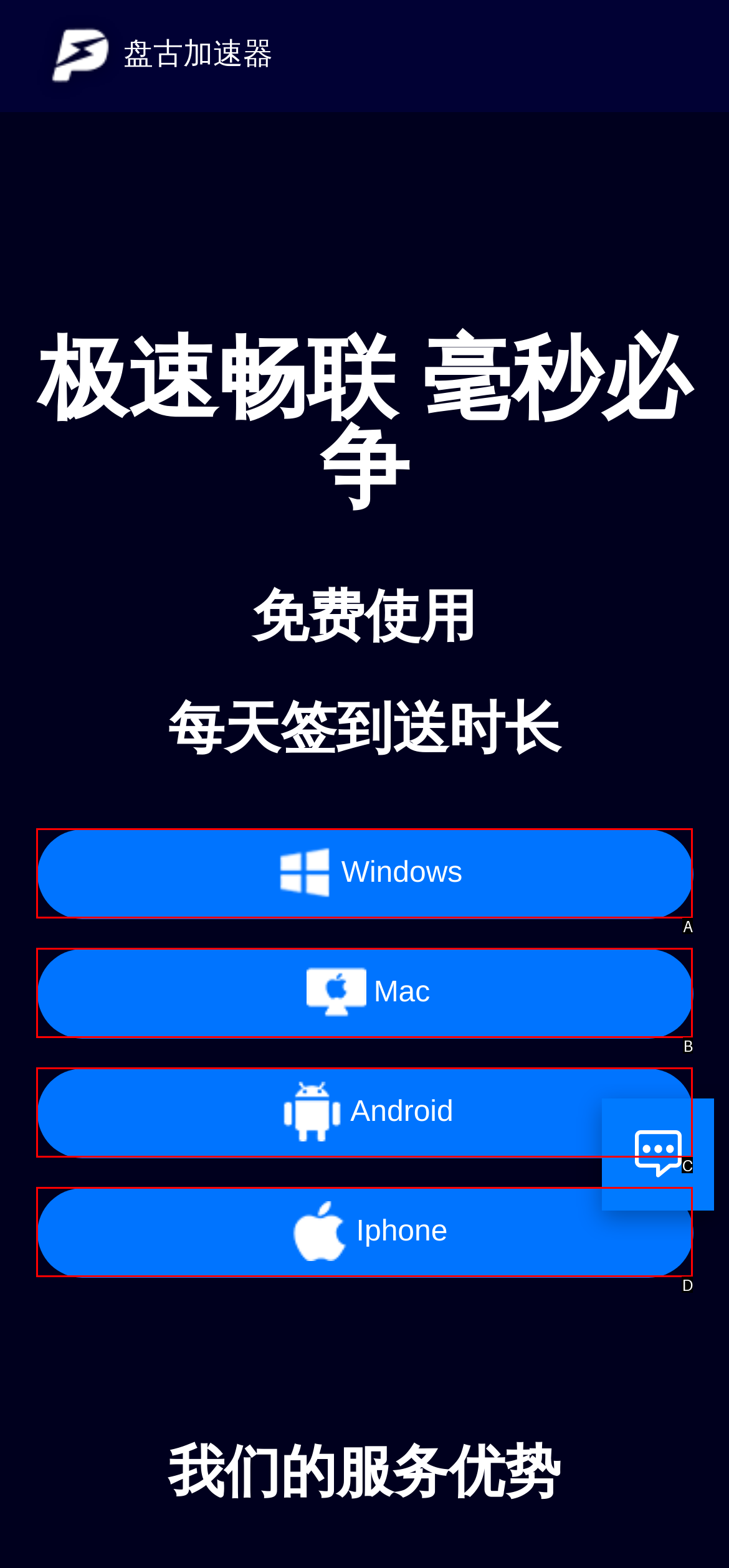From the provided choices, determine which option matches the description: Mac Screen Recorder. Respond with the letter of the correct choice directly.

None